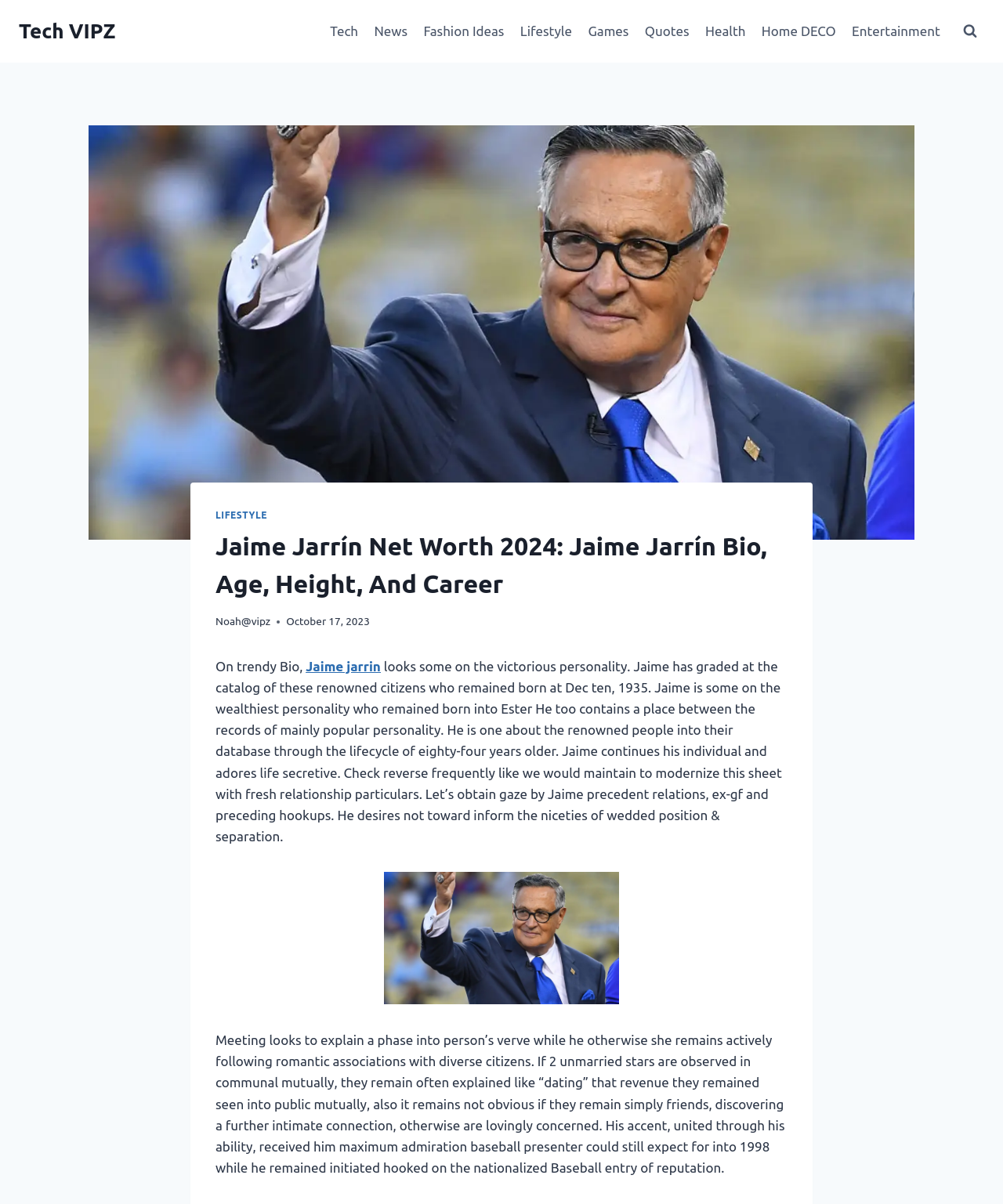Identify the bounding box coordinates for the element you need to click to achieve the following task: "Click on the 'Jaime jarrin' link". Provide the bounding box coordinates as four float numbers between 0 and 1, in the form [left, top, right, bottom].

[0.305, 0.547, 0.38, 0.559]